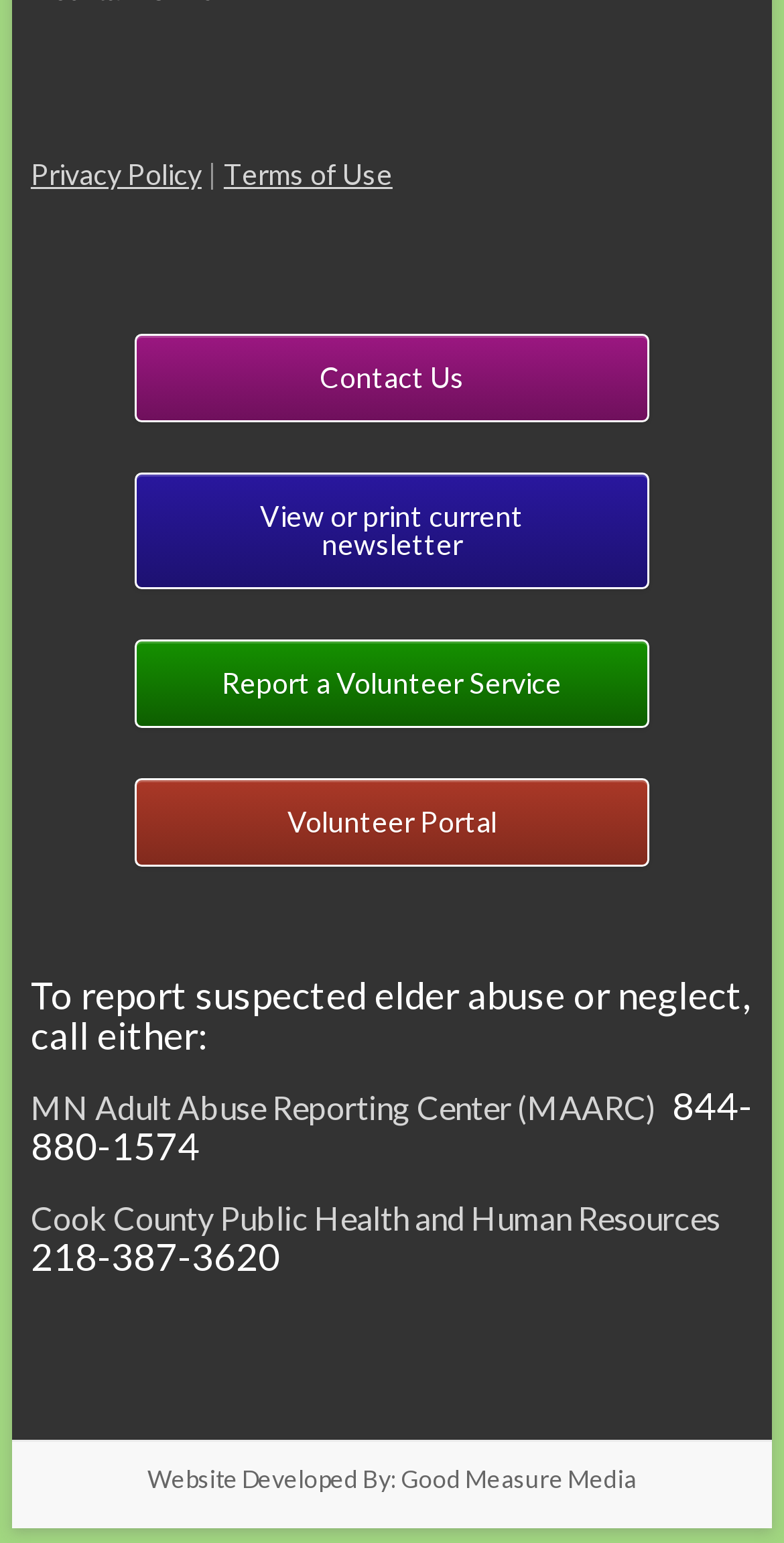Bounding box coordinates are specified in the format (top-left x, top-left y, bottom-right x, bottom-right y). All values are floating point numbers bounded between 0 and 1. Please provide the bounding box coordinate of the region this sentence describes: style.css

None